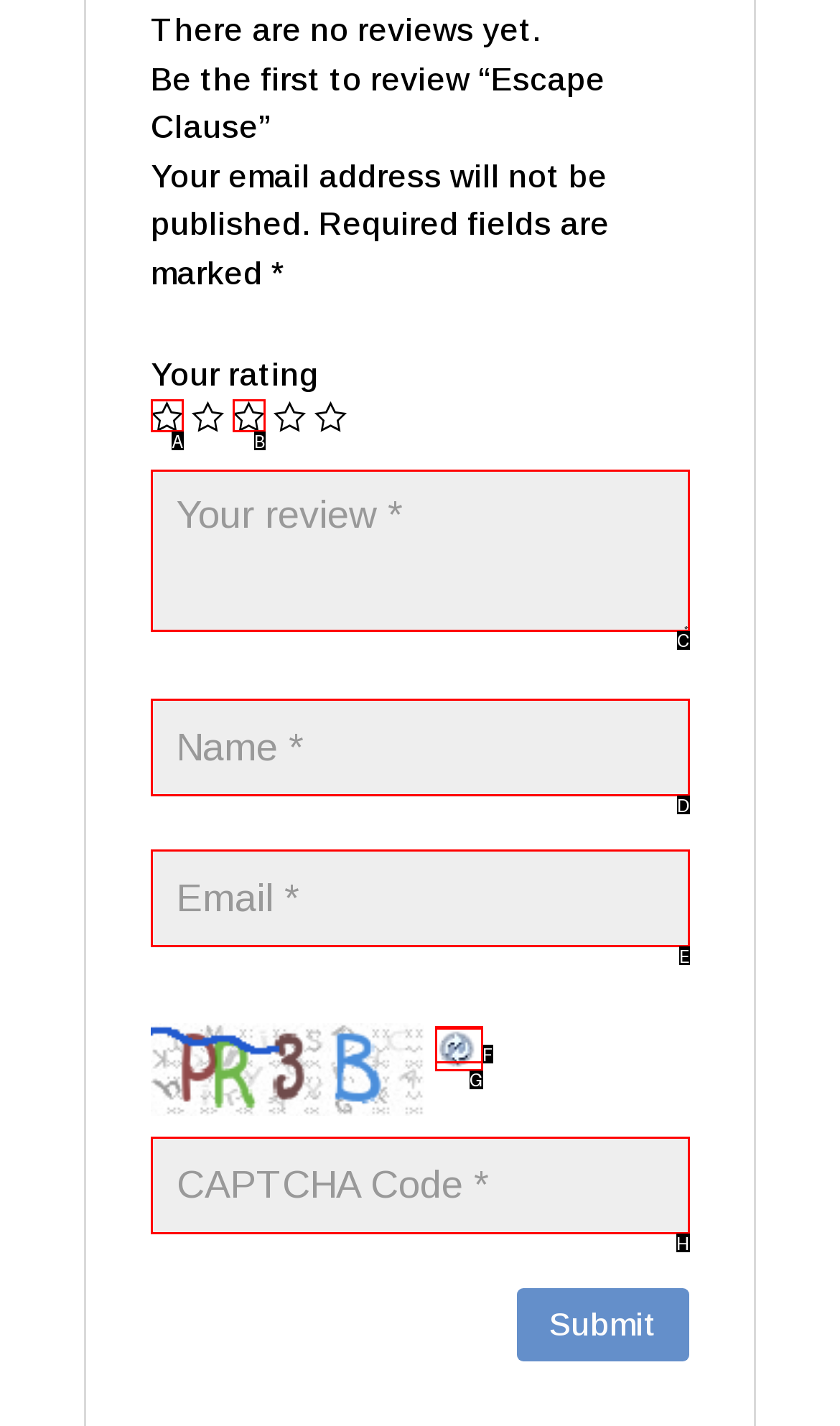Match the description: input value="CAPTCHA Code *" name="si_captcha_code" to the correct HTML element. Provide the letter of your choice from the given options.

H